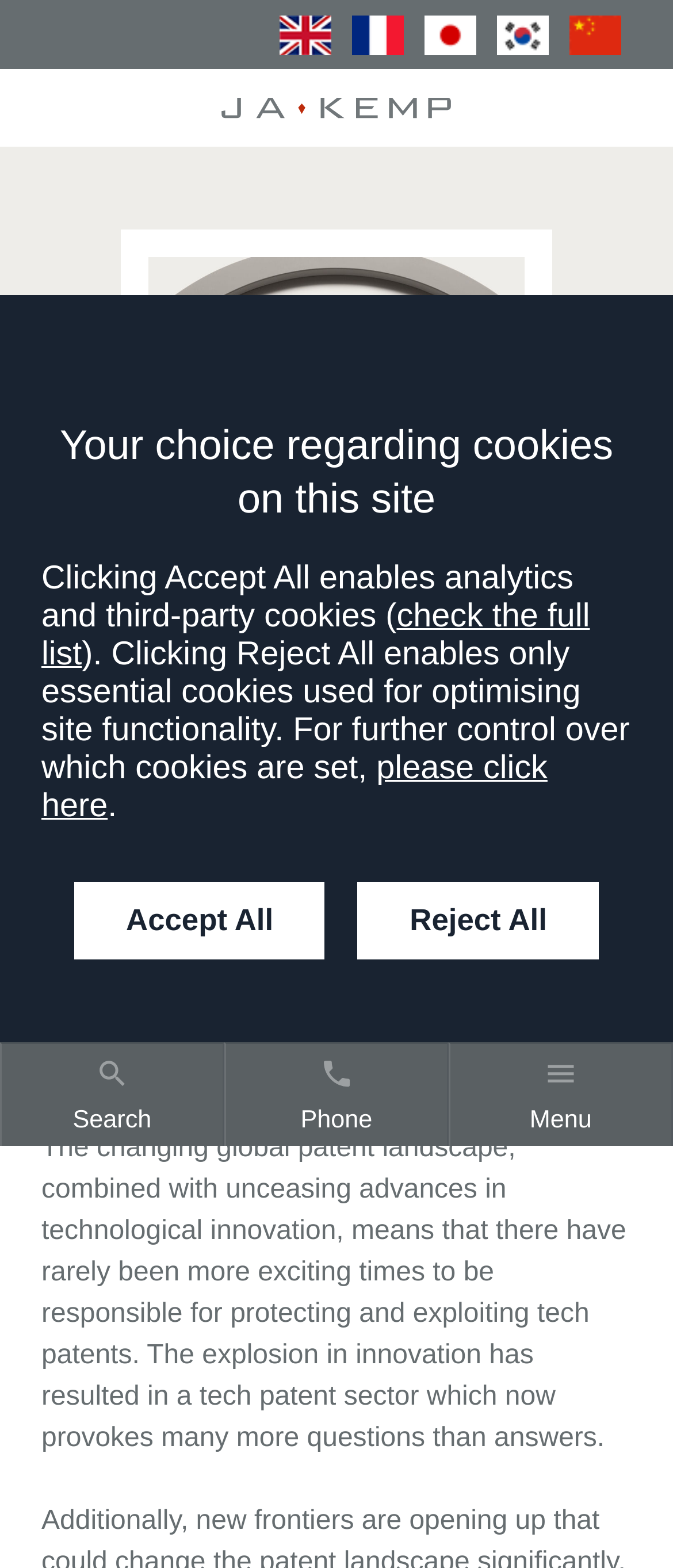How many language options are available?
Could you answer the question in a detailed manner, providing as much information as possible?

The language options are listed in the navigation section at the top of the webpage, and there are 5 options: English, French, Japanese, Korean, and Chinese (Simplified).